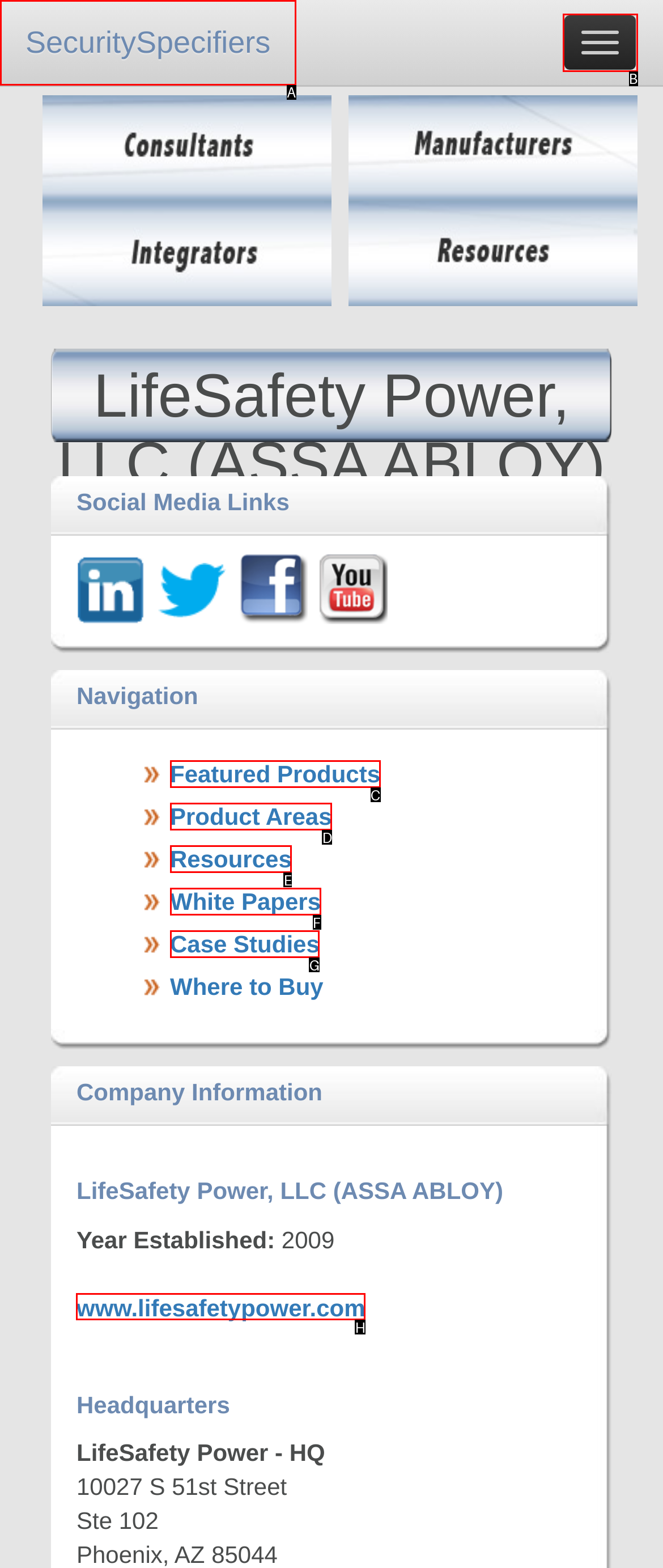What is the letter of the UI element you should click to Visit the company website? Provide the letter directly.

H